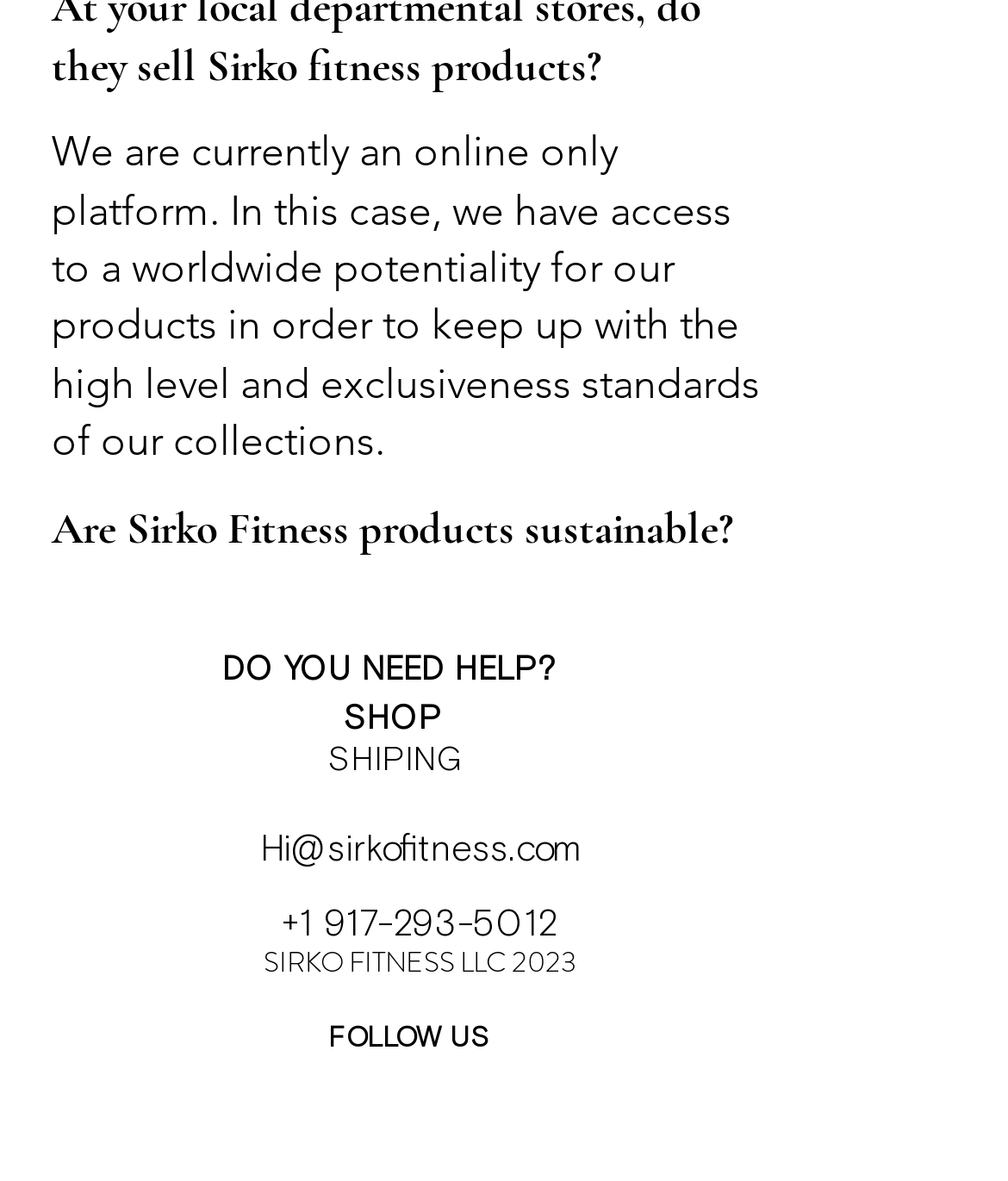Locate the bounding box coordinates of the UI element described by: "Hi@sirkofitness.com". The bounding box coordinates should consist of four float numbers between 0 and 1, i.e., [left, top, right, bottom].

[0.258, 0.698, 0.576, 0.737]